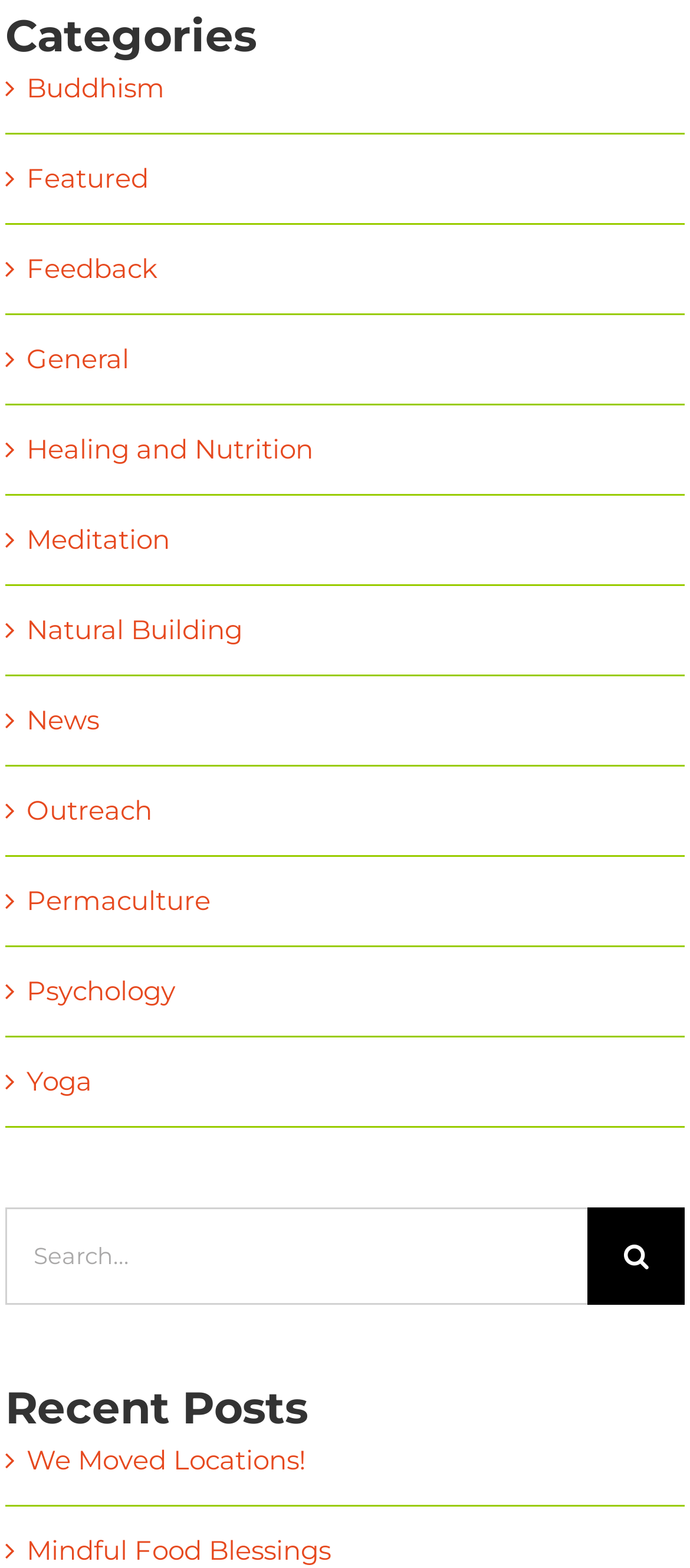Please mark the clickable region by giving the bounding box coordinates needed to complete this instruction: "Read the recent post 'We Moved Locations!' ".

[0.038, 0.92, 0.444, 0.941]